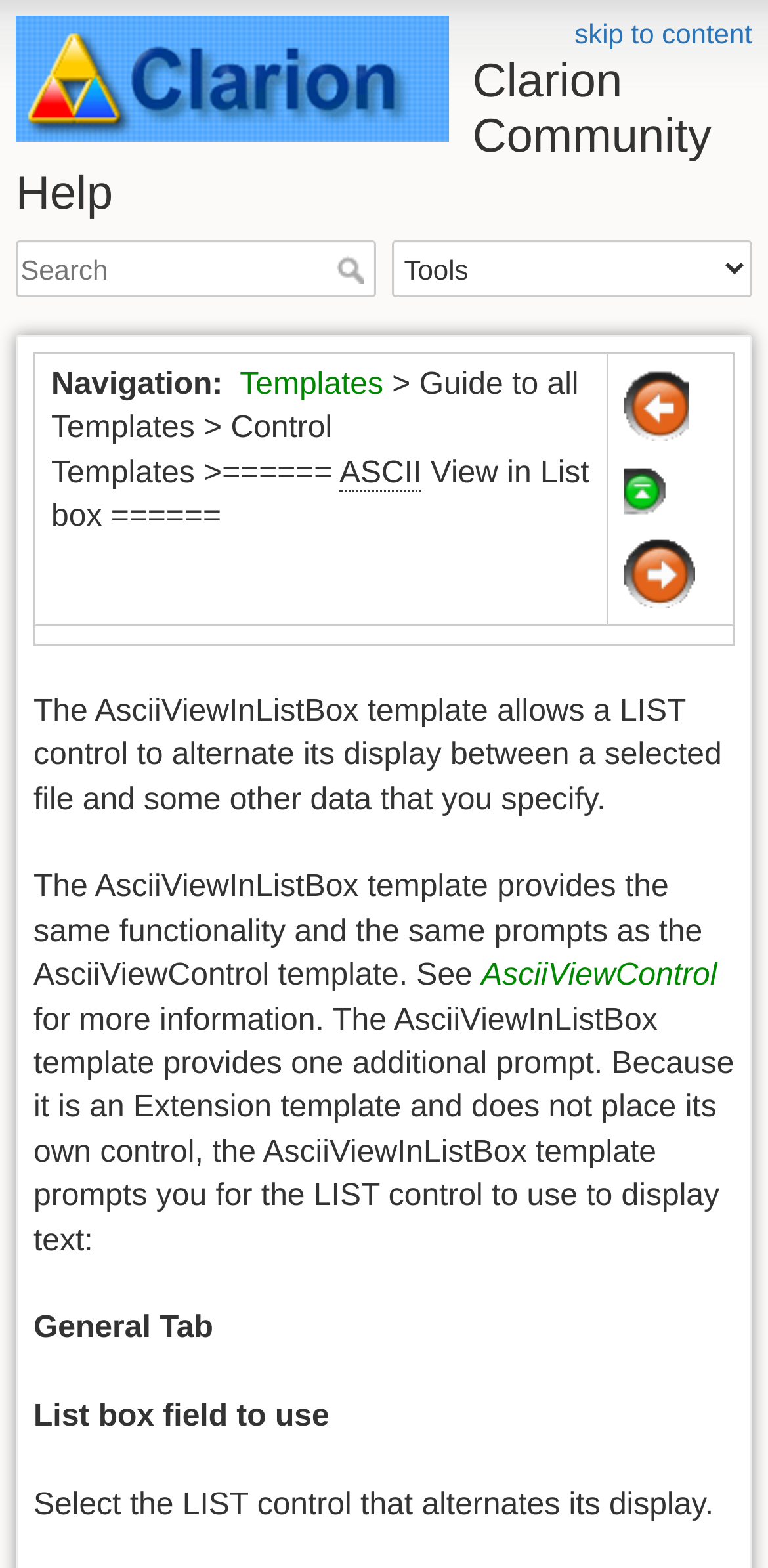Locate the coordinates of the bounding box for the clickable region that fulfills this instruction: "click the 'skip to content' link".

[0.748, 0.011, 0.979, 0.031]